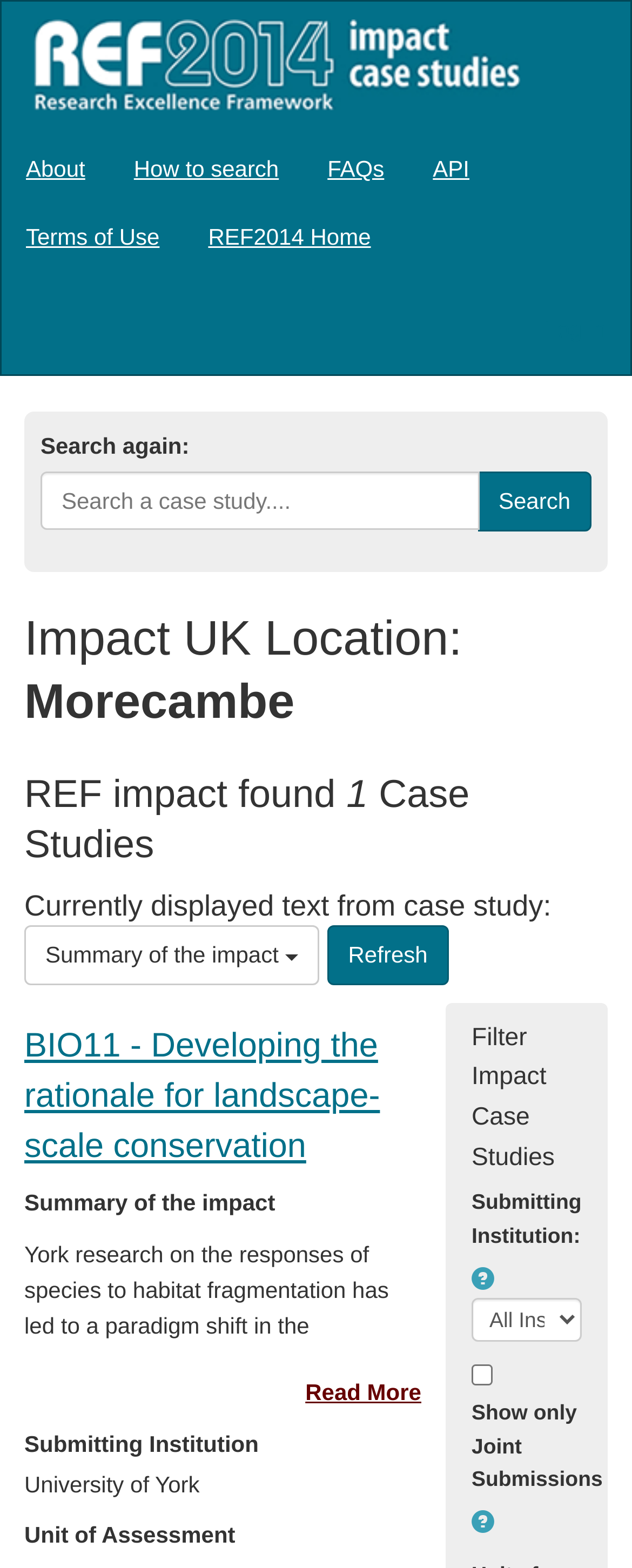Using the image as a reference, answer the following question in as much detail as possible:
What is the name of the case study?

I determined the answer by looking at the heading 'BIO11 - Developing the rationale for landscape-scale conservation' which suggests that the name of the case study is 'BIO11'.